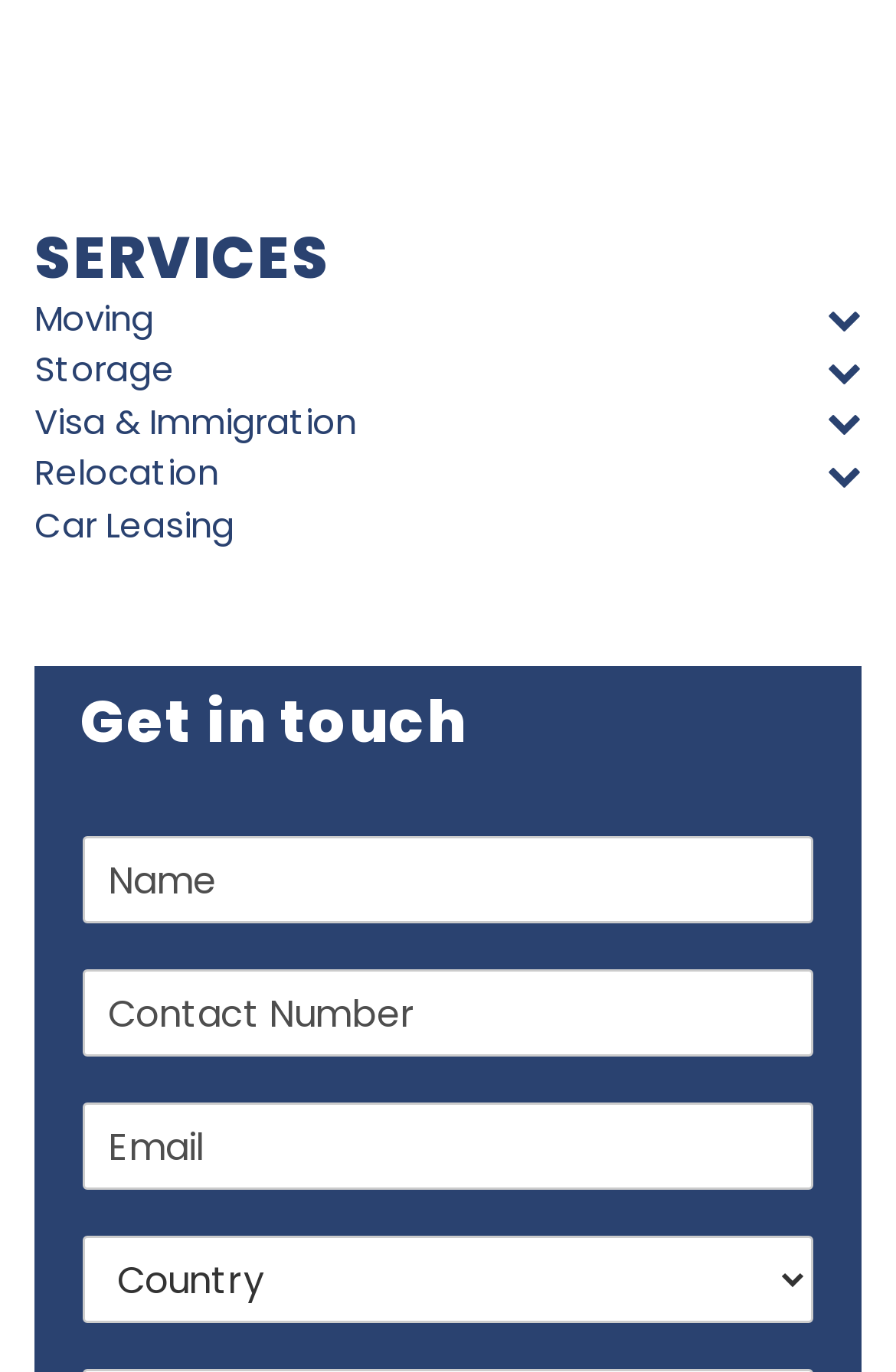Please identify the bounding box coordinates of the clickable region that I should interact with to perform the following instruction: "Enter name". The coordinates should be expressed as four float numbers between 0 and 1, i.e., [left, top, right, bottom].

[0.092, 0.61, 0.908, 0.673]